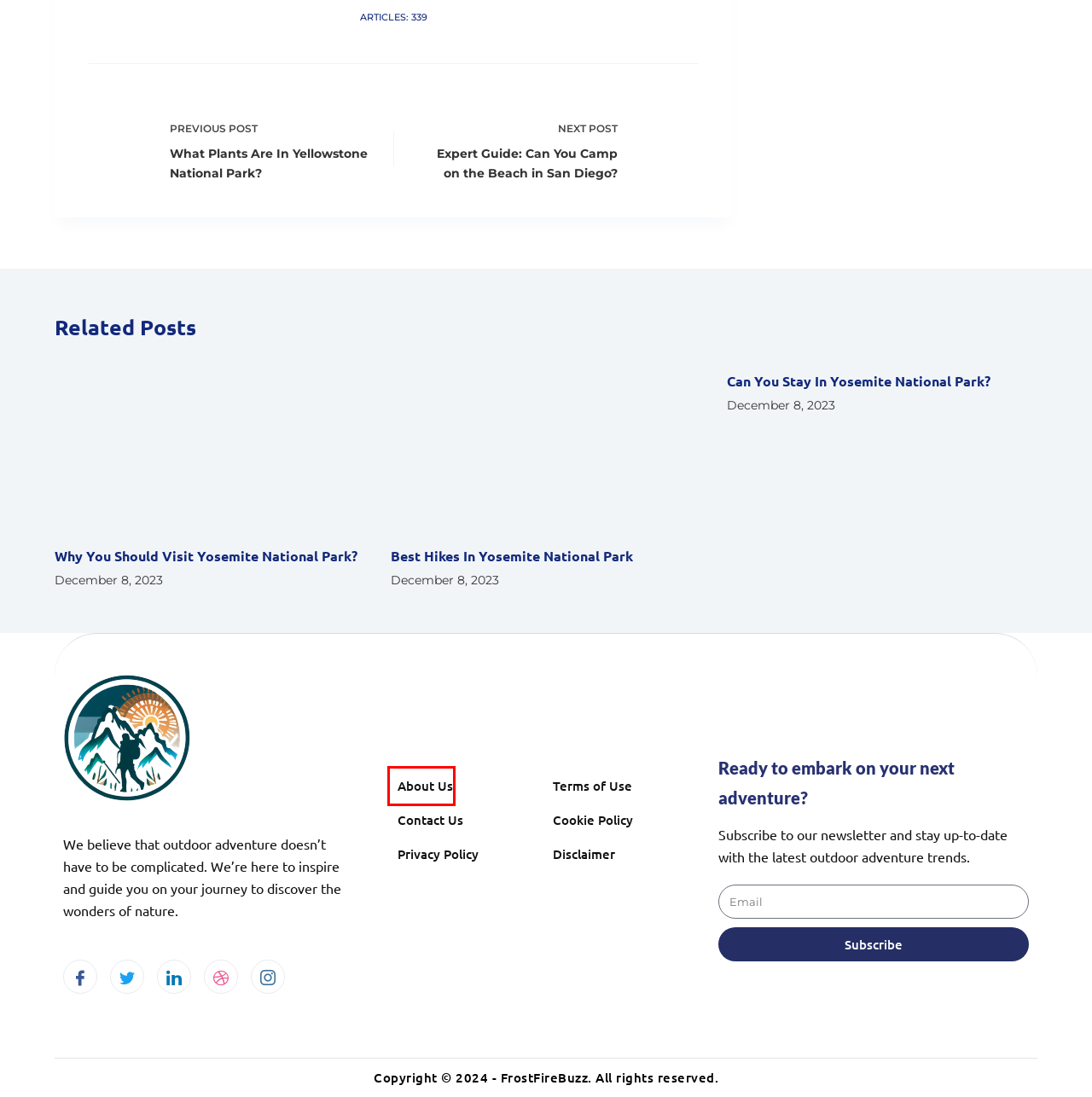Given a webpage screenshot with a red bounding box around a UI element, choose the webpage description that best matches the new webpage after clicking the element within the bounding box. Here are the candidates:
A. Terms of Use - Frost Fire Buzz
B. Cookie Policy - Frost Fire Buzz
C. Expert Guide: Can You Camp on the Beach in San Diego? - Frost Fire Buzz
D. About FrostfireBuzz | Igniting Your Passion for Outdoor Adventure - Frost Fire Buzz
E. Disclaimer - Frost Fire Buzz
F. Privacy Policy - Frost Fire Buzz
G. Contact Us - Frost Fire Buzz
H. What Plants Are In Yellowstone National Park? - Frost Fire Buzz

D